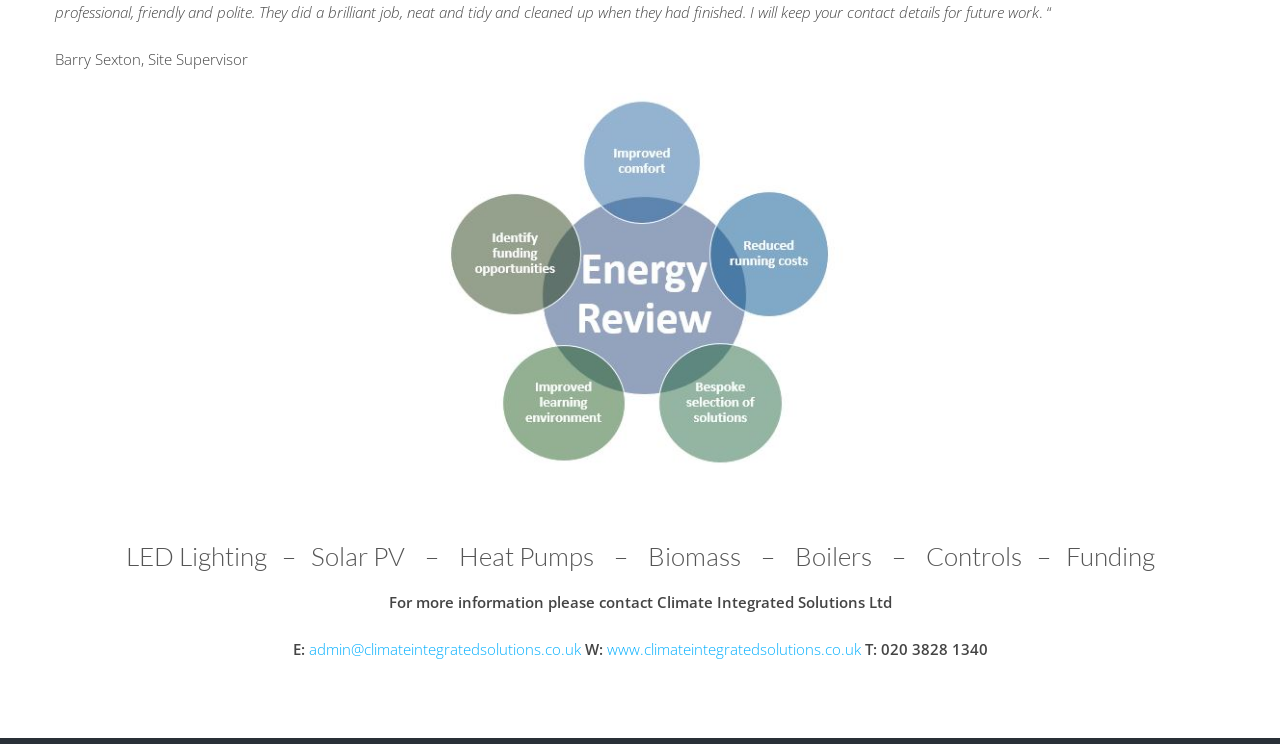What is the name of the site supervisor?
Please use the image to deliver a detailed and complete answer.

I found the name 'Barry Sexton' in the StaticText element with ID 156, which is located at the top of the webpage, indicating that it is the name of the site supervisor.